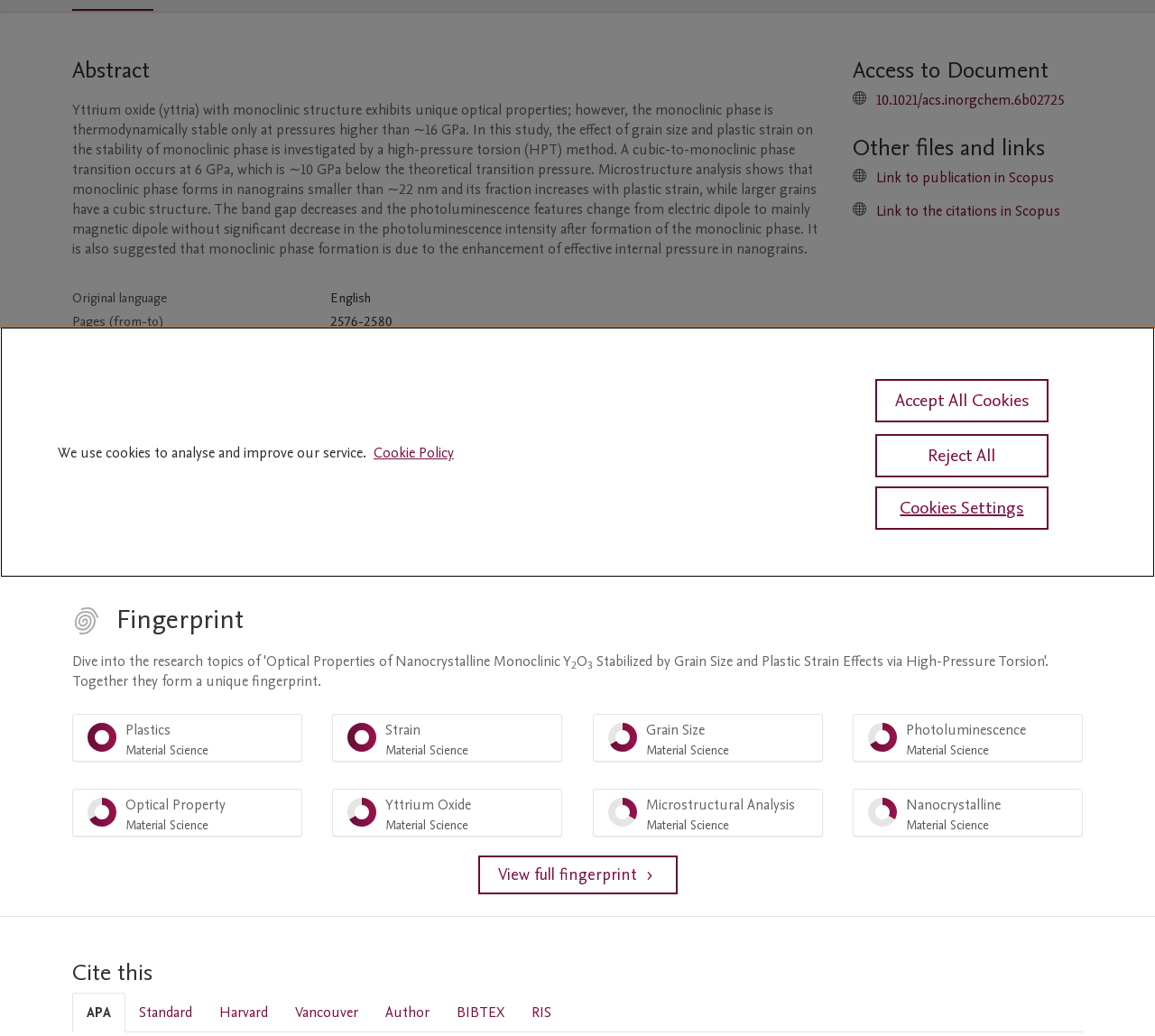Based on the element description Strain Material Science 100%, identify the bounding box coordinates for the UI element. The coordinates should be in the format (top-left x, top-left y, bottom-right x, bottom-right y) and within the 0 to 1 range.

[0.288, 0.689, 0.487, 0.736]